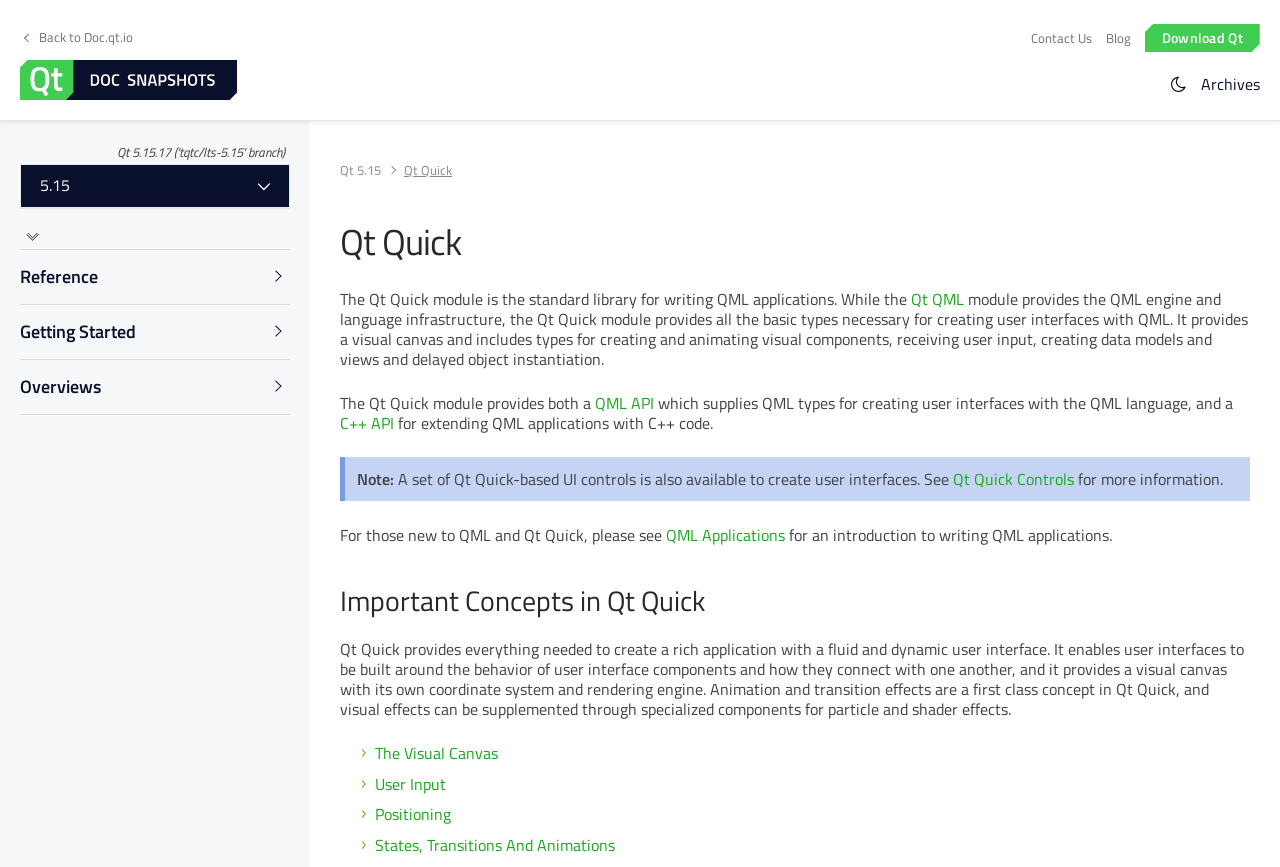Create a detailed summary of all the visual and textual information on the webpage.

The webpage is about Qt Quick 5.15.17, a standard library for writing QML applications. At the top, there are five links: "Back to Doc.qt.io", "Contact Us", "Blog", "Download Qt", and "Qt documentation", which also has an associated image. To the right of these links, there are two vertical menus, one with a "Toggle light/dark theme" option and the other with an "Archives" link.

Below these top elements, there is a combobox and a "Expand/collapse all" button. Underneath, there are several links: "Reference", "Getting Started", "Overviews", and "Qt 5.15". The main content of the page is divided into sections, with headings and paragraphs of text. The first section is about Qt Quick, which provides the basic types necessary for creating user interfaces with QML. It includes links to "Qt QML" and "QML API".

The next section describes the Qt Quick module, which provides both a QML API and a C++ API for extending QML applications. There is a note about a set of Qt Quick-based UI controls being available, with a link to "Qt Quick Controls". The page also provides an introduction to writing QML applications, with a link to "QML Applications".

Further down, there is a heading "Important Concepts in Qt Quick" followed by a paragraph of text describing the features of Qt Quick, including animation and transition effects. Below this, there is a list of links to important concepts, including "The Visual Canvas", "User Input", "Positioning", and "States, Transitions And Animations".